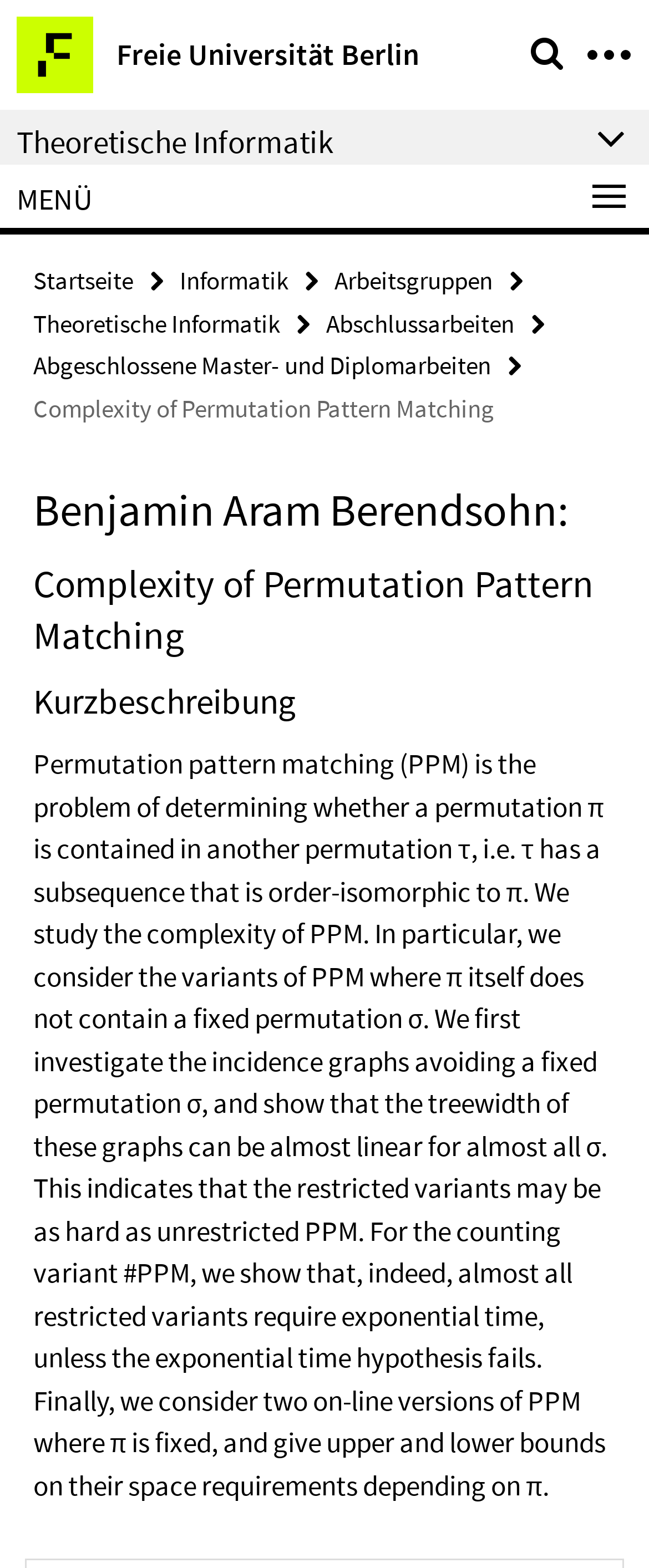Identify the bounding box coordinates for the element you need to click to achieve the following task: "Learn about the company". The coordinates must be four float values ranging from 0 to 1, formatted as [left, top, right, bottom].

None